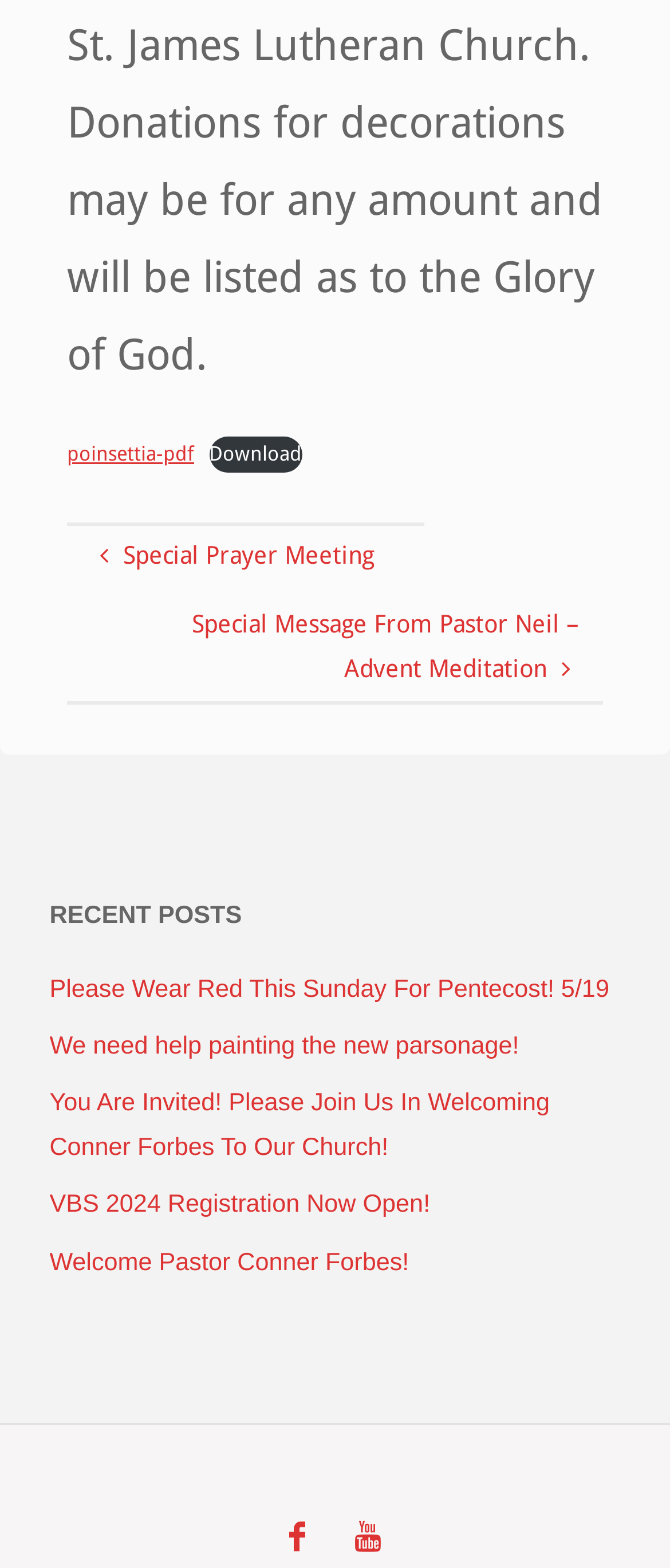Mark the bounding box of the element that matches the following description: "VBS 2024 Registration Now Open!".

[0.074, 0.76, 0.642, 0.778]